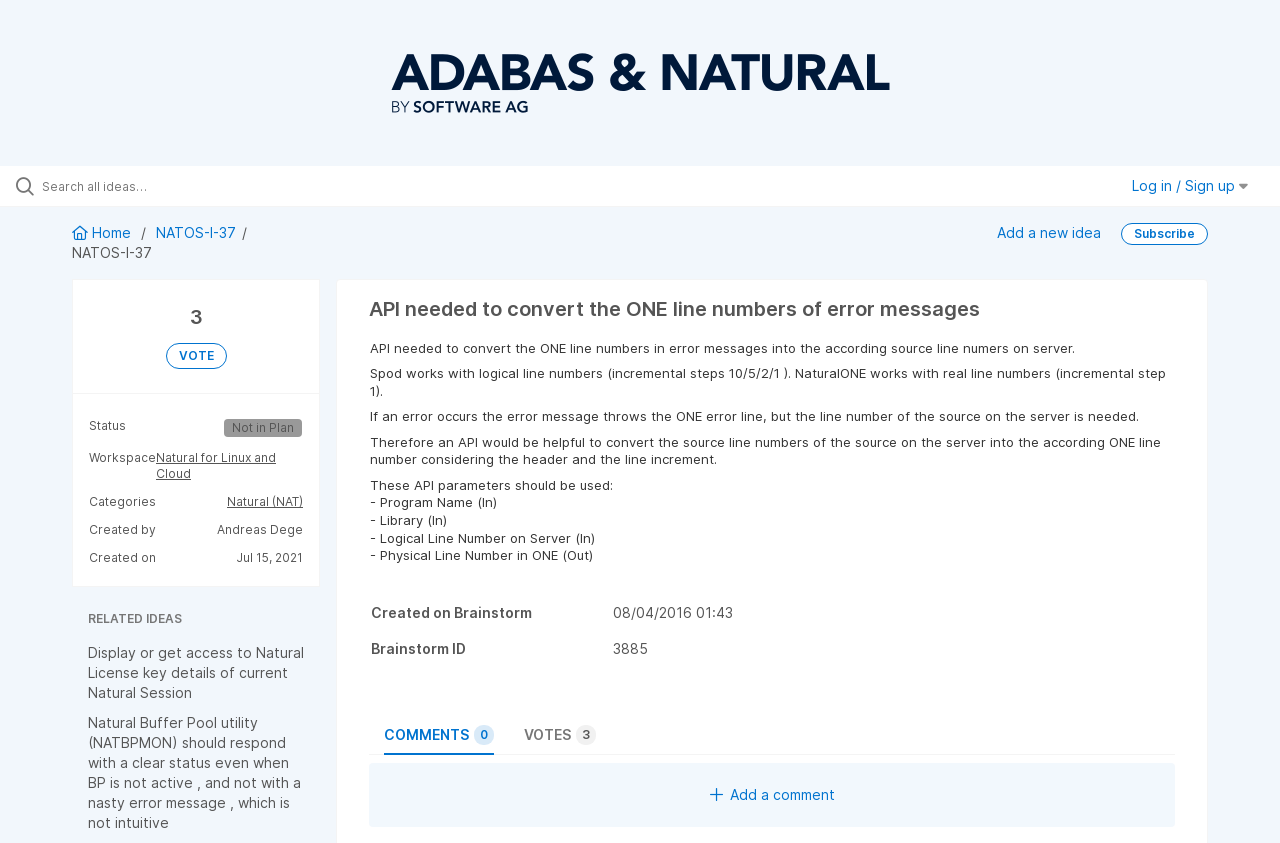Analyze the image and provide a detailed answer to the question: What is the number of votes for the idea?

I found the number of votes by looking for a StaticText element with the text '3' near the 'VOTE' link. This text represents the number of votes for the idea.